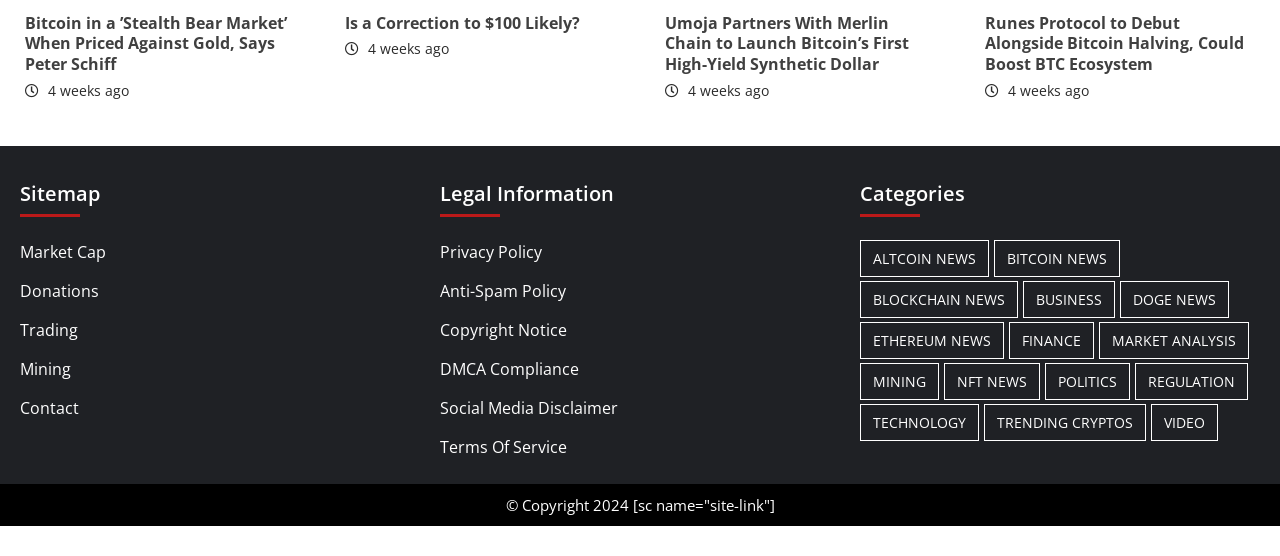What is the copyright year of the website?
By examining the image, provide a one-word or phrase answer.

2024